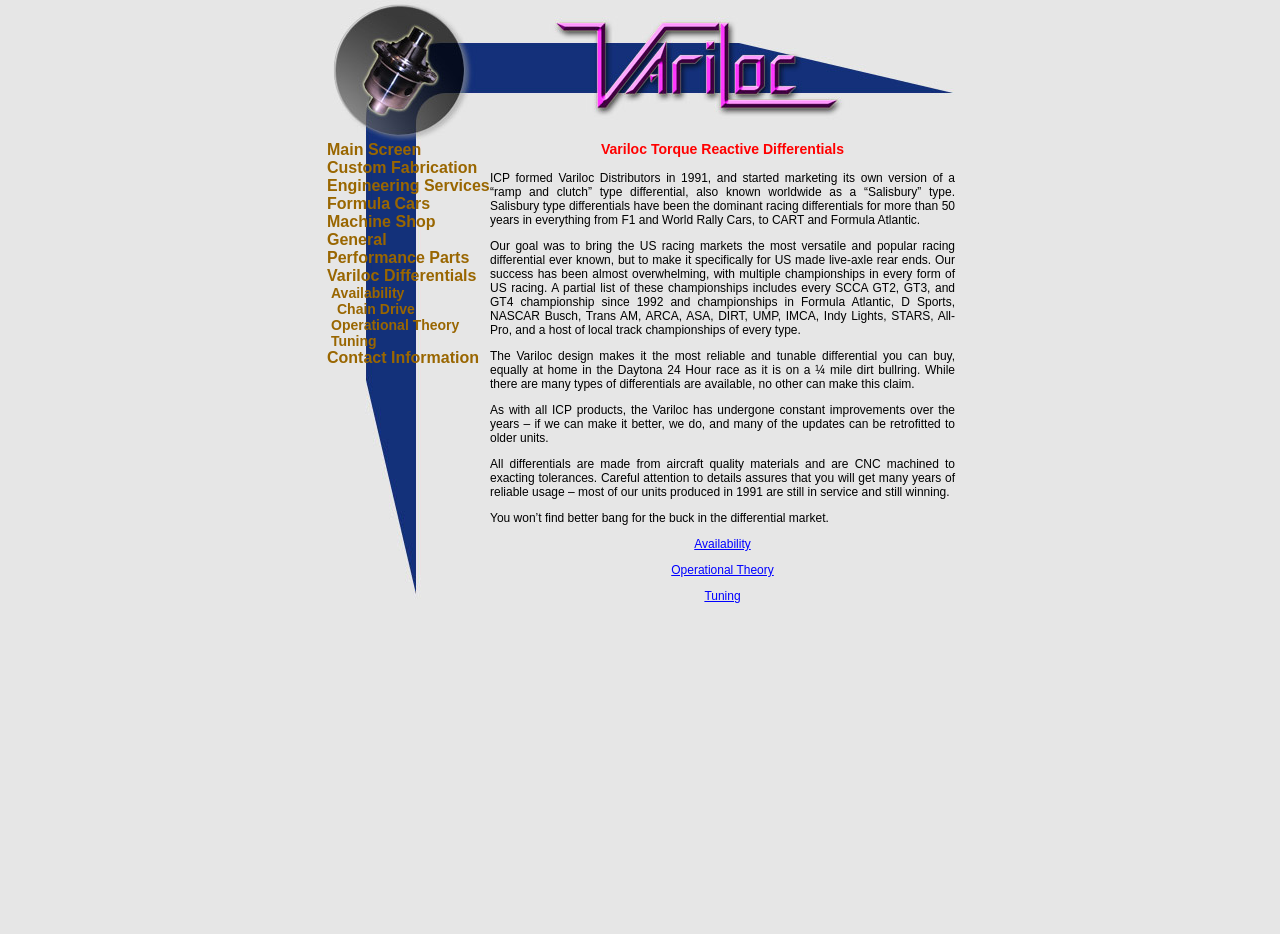Identify the bounding box coordinates of the section that should be clicked to achieve the task described: "Check Availability".

[0.542, 0.575, 0.587, 0.59]